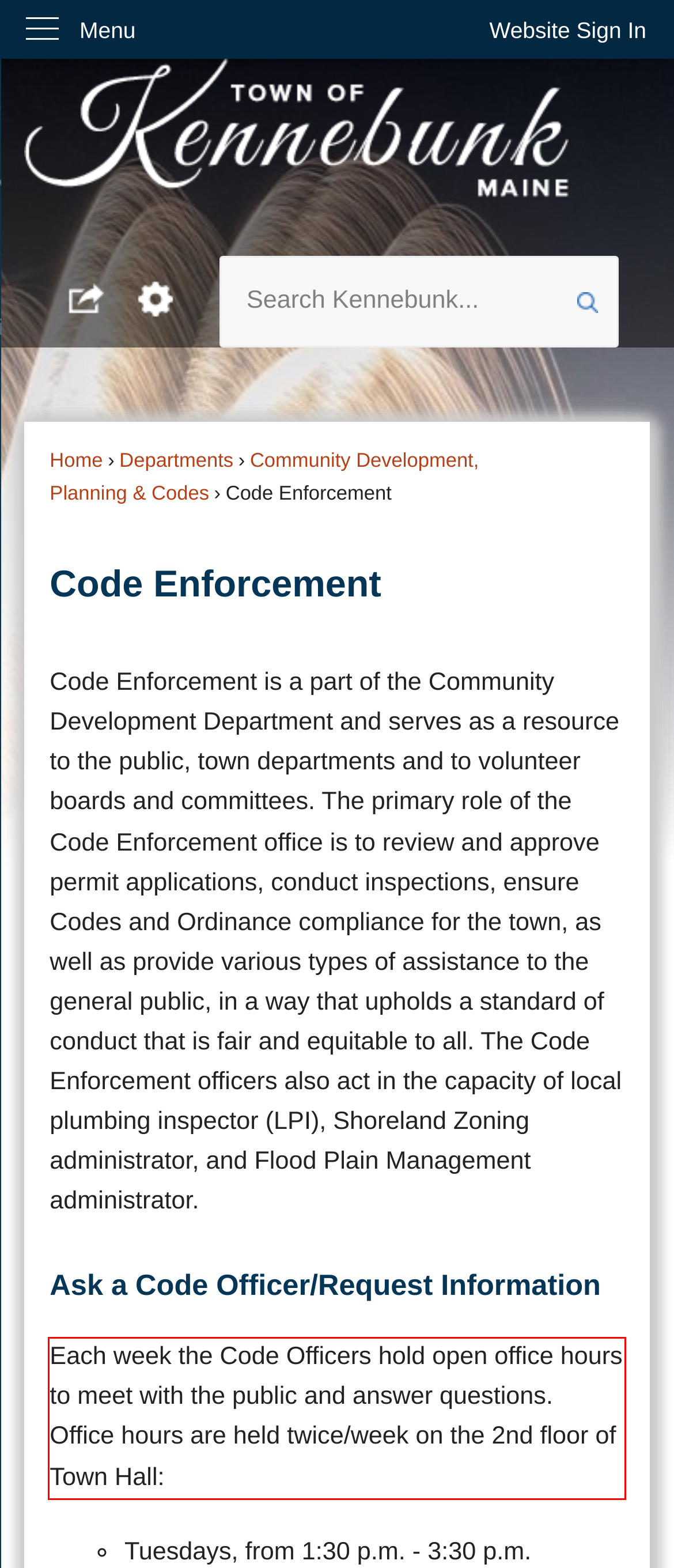Please extract the text content from the UI element enclosed by the red rectangle in the screenshot.

Each week the Code Officers hold open office hours to meet with the public and answer questions. Office hours are held twice/week on the 2nd floor of Town Hall: